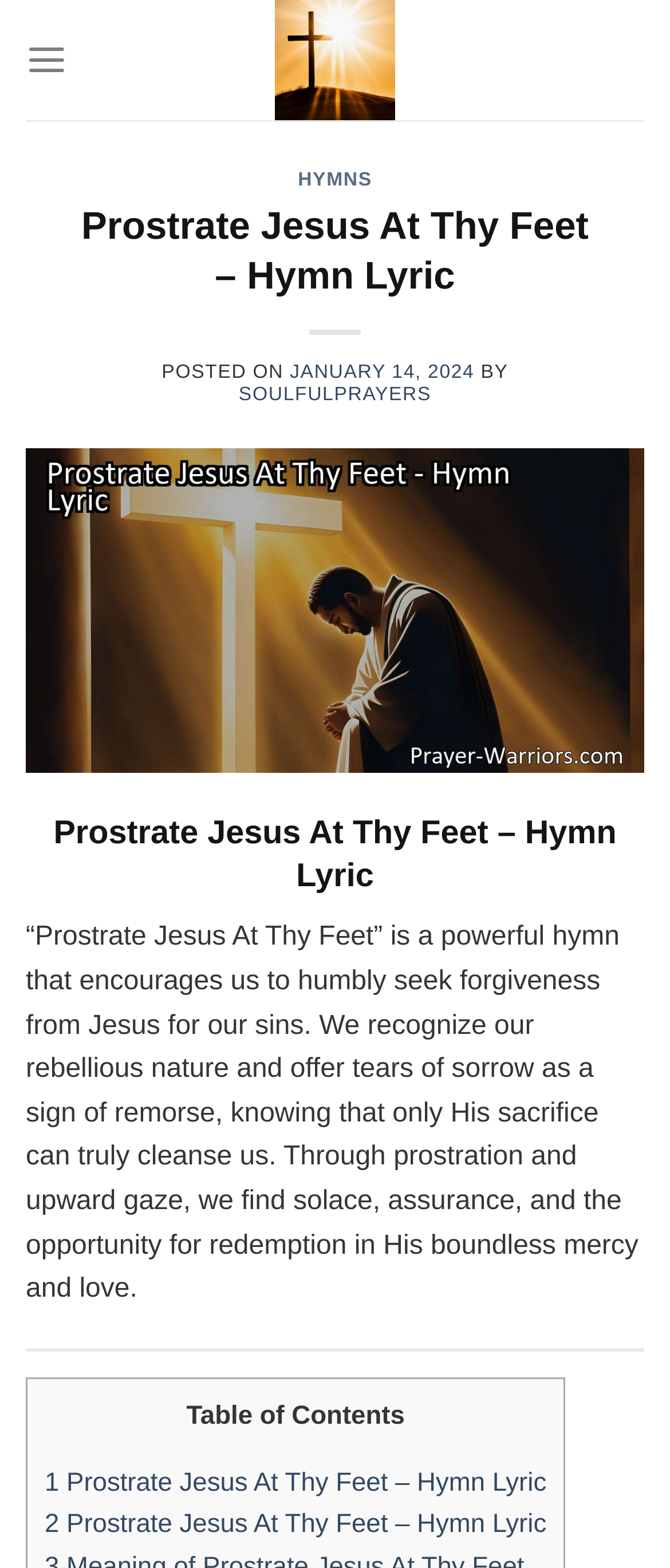Determine the coordinates of the bounding box that should be clicked to complete the instruction: "Click on the 'SOULFULPRAYERS' link". The coordinates should be represented by four float numbers between 0 and 1: [left, top, right, bottom].

[0.356, 0.245, 0.644, 0.259]